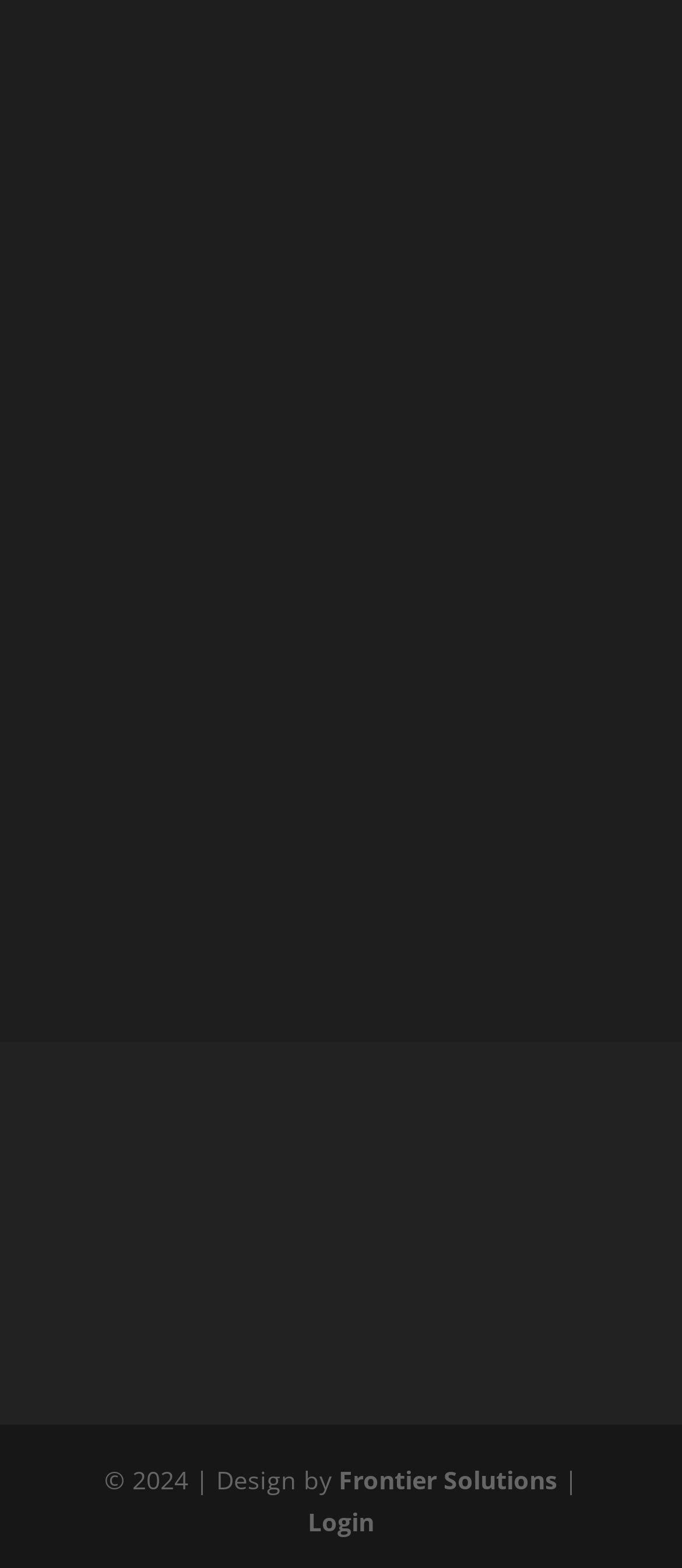Who designed the website?
Analyze the image and provide a thorough answer to the question.

The website designer is credited at the bottom of the webpage, in a static text element, which says 'Design by Frontier Solutions'.